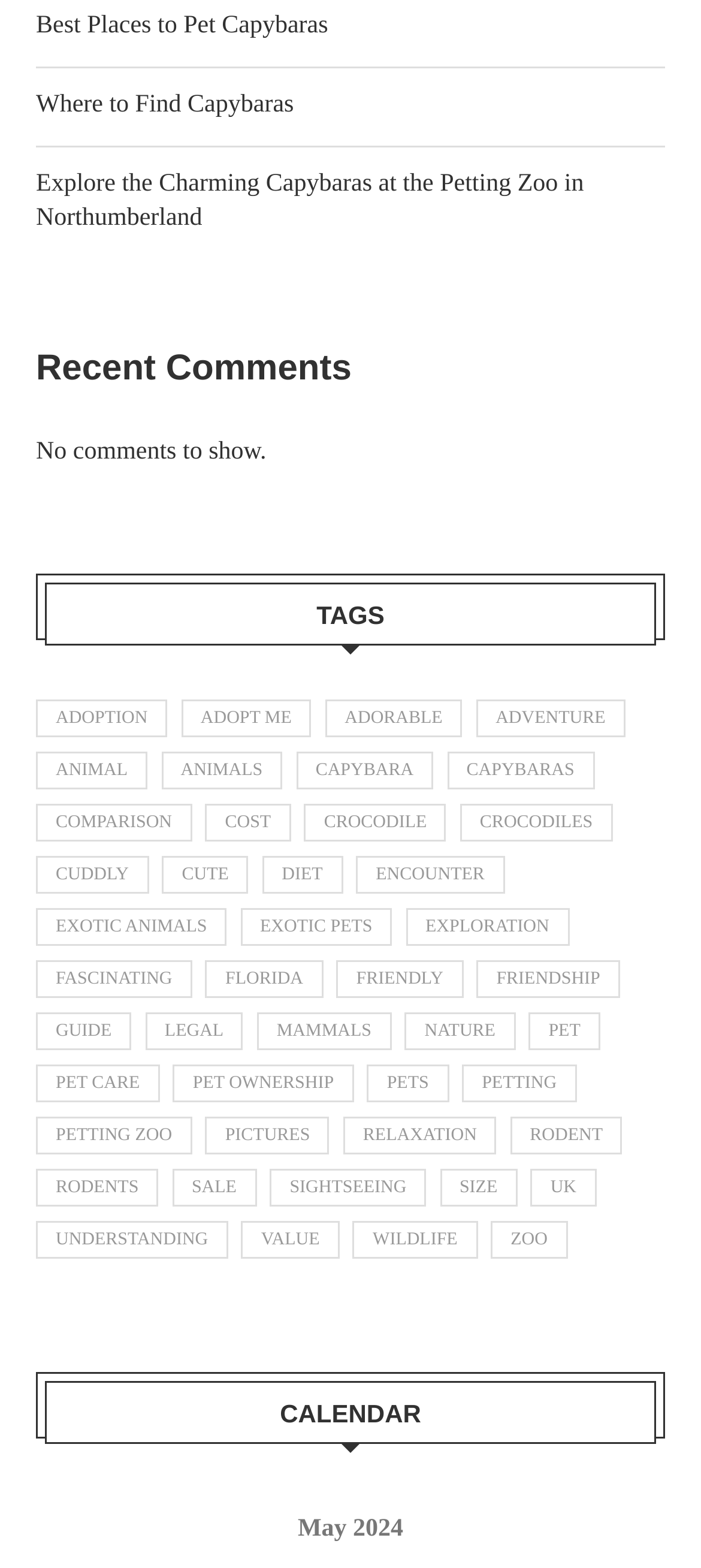Analyze the image and give a detailed response to the question:
What is the name of the petting zoo mentioned on this webpage?

I found a link with the text 'Explore the Charming Capybaras at the Petting Zoo in Northumberland', which mentions the name of the petting zoo as Northumberland.